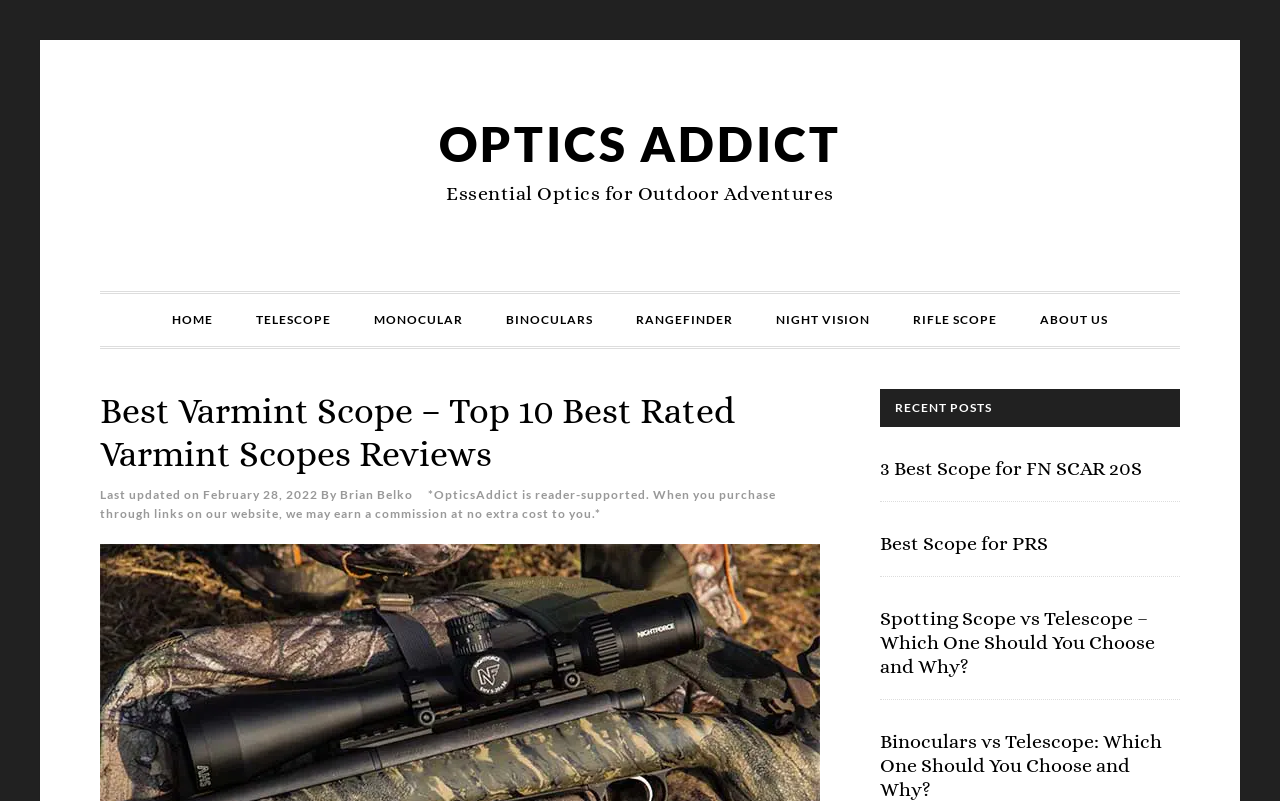Please find the bounding box coordinates of the element's region to be clicked to carry out this instruction: "Go to the HOME page".

[0.119, 0.366, 0.182, 0.431]